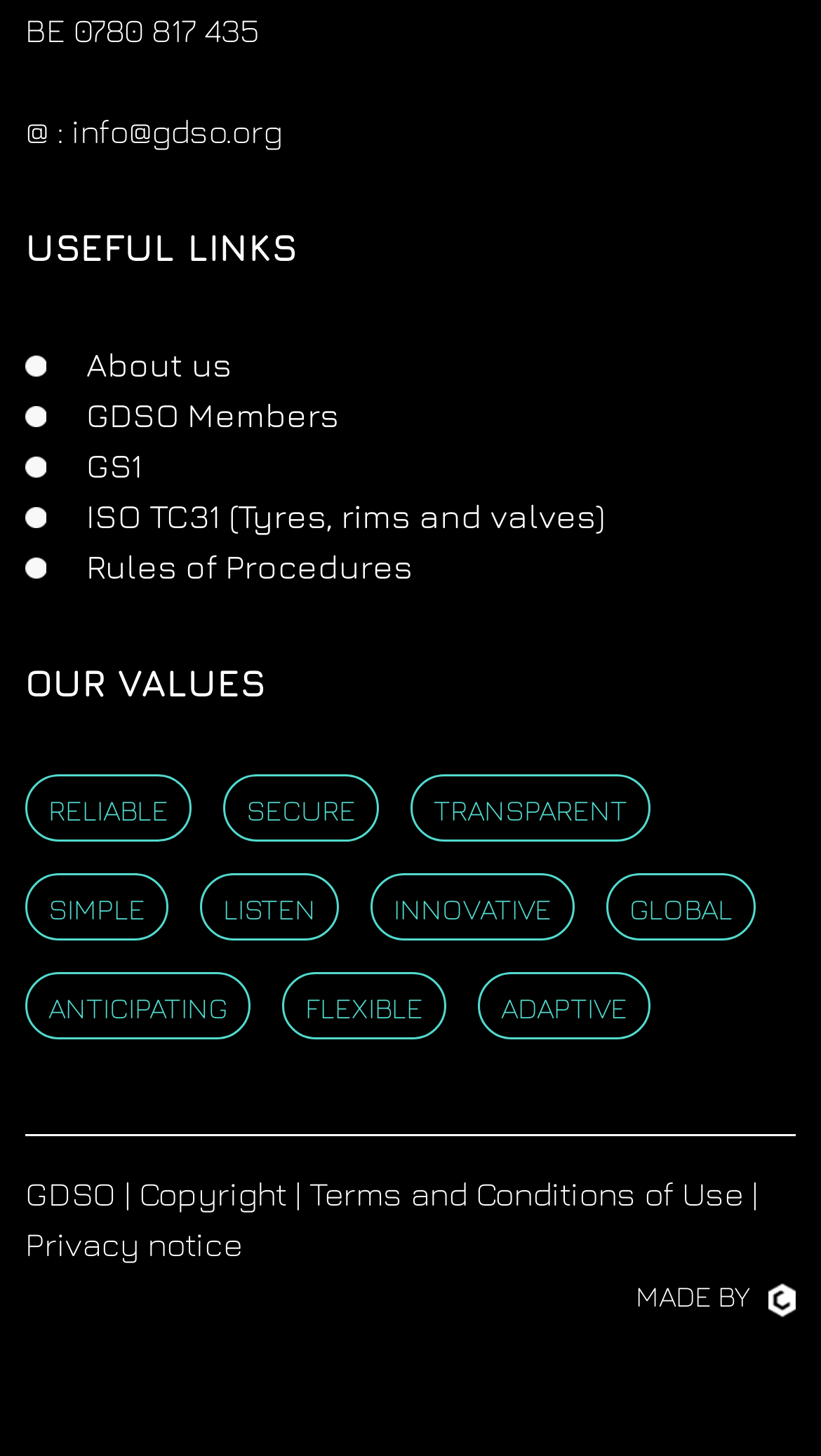Determine the bounding box coordinates of the region that needs to be clicked to achieve the task: "visit the about us page".

[0.031, 0.238, 0.282, 0.264]